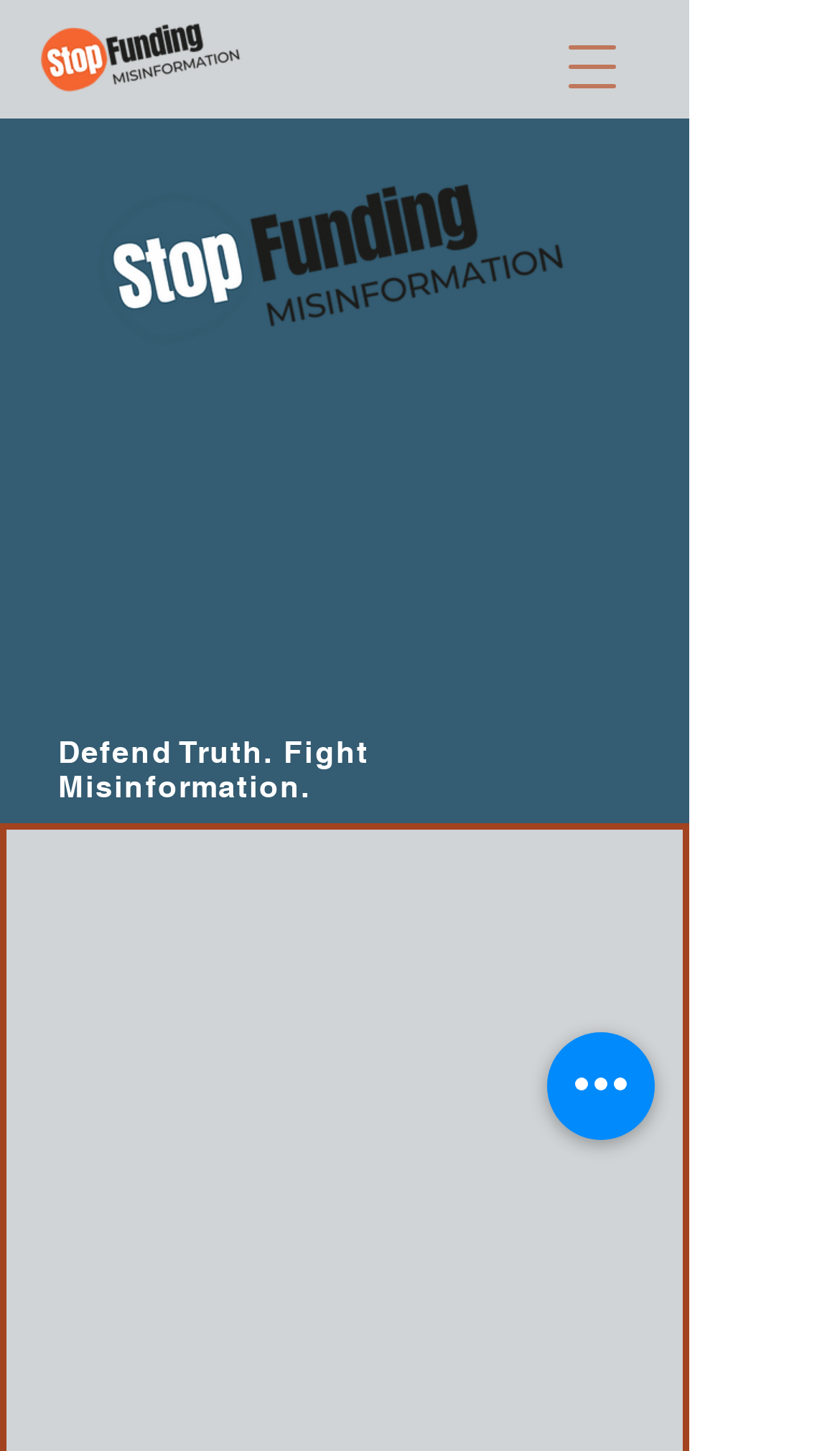Using the element description provided, determine the bounding box coordinates in the format (top-left x, top-left y, bottom-right x, bottom-right y). Ensure that all values are floating point numbers between 0 and 1. Element description: aria-label="Quick actions"

[0.651, 0.711, 0.779, 0.786]